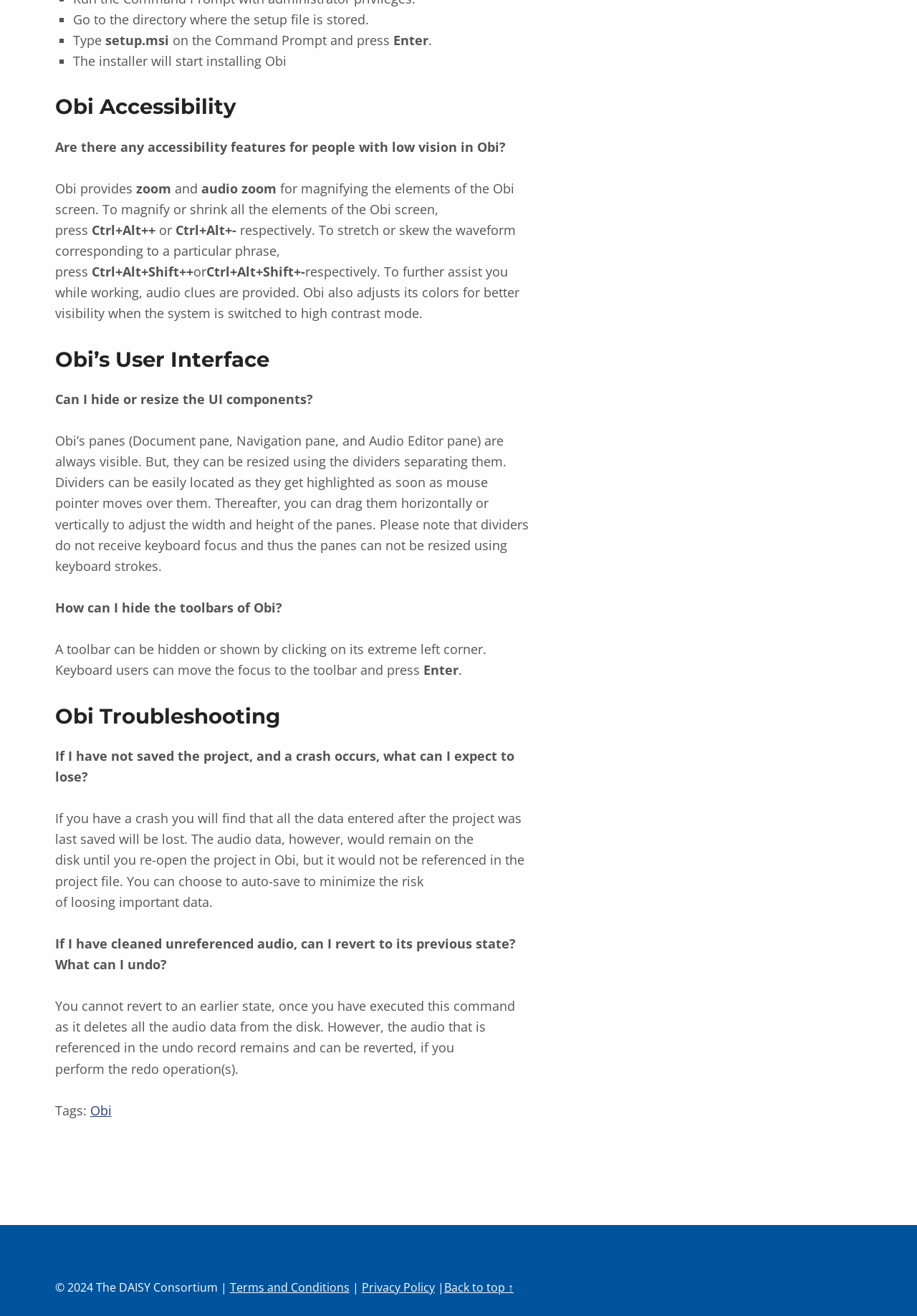Answer the following inquiry with a single word or phrase:
How can I resize the UI components in Obi?

using dividers